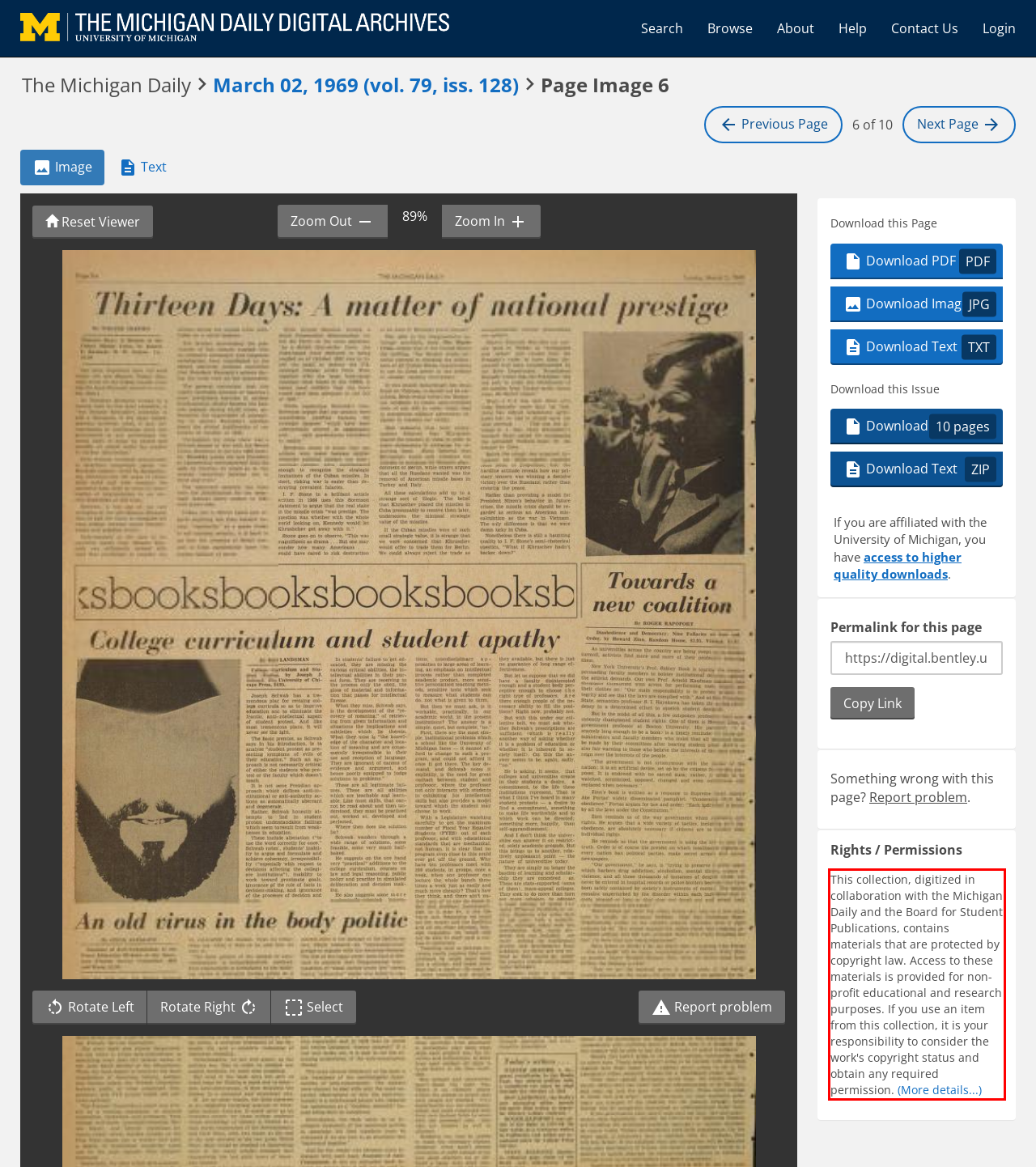Identify and extract the text within the red rectangle in the screenshot of the webpage.

This collection, digitized in collaboration with the Michigan Daily and the Board for Student Publications, contains materials that are protected by copyright law. Access to these materials is provided for non-profit educational and research purposes. If you use an item from this collection, it is your responsibility to consider the work's copyright status and obtain any required permission. (More details...)